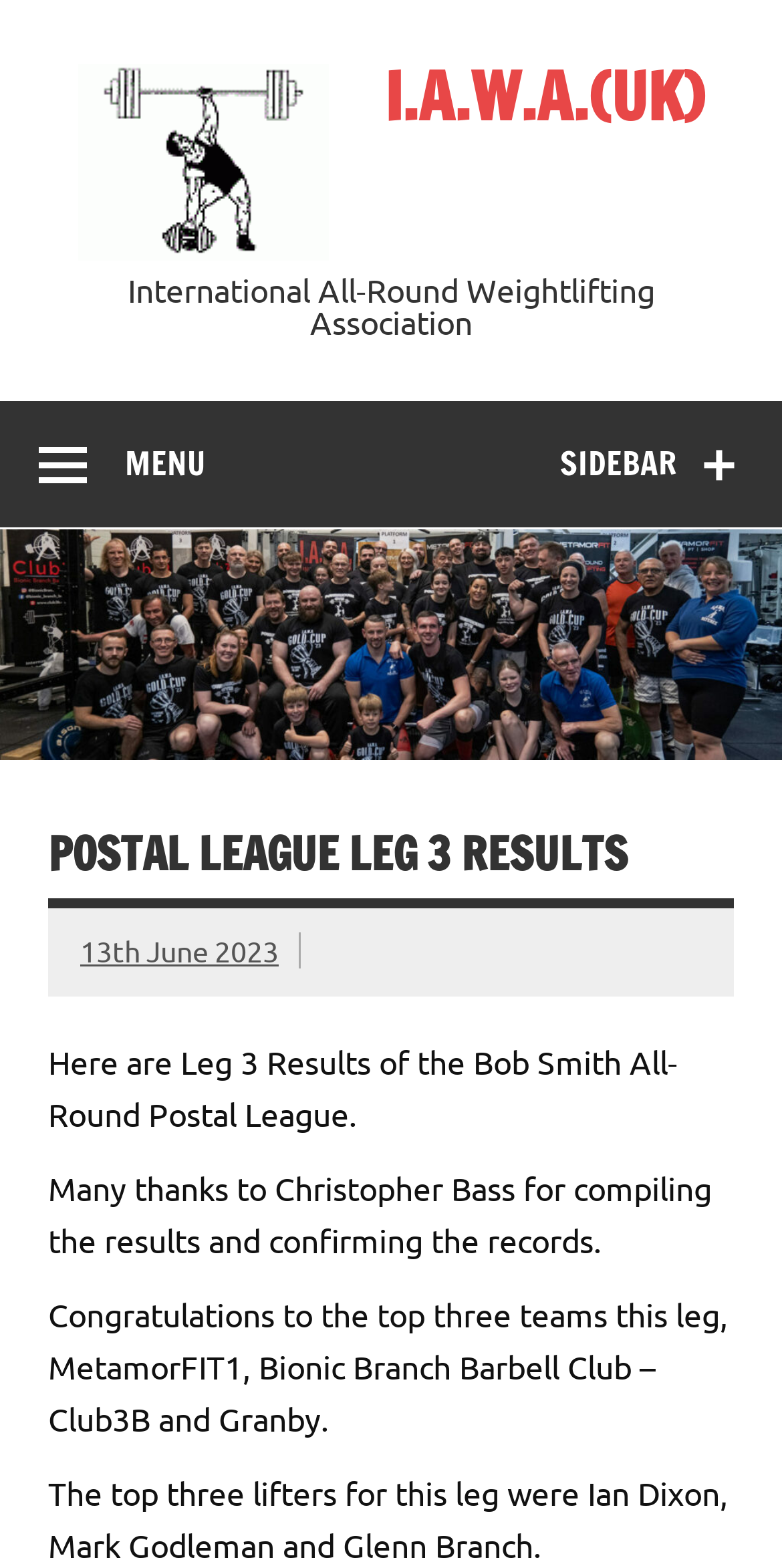Answer this question in one word or a short phrase: What are the top three teams in this leg?

MetamorFIT1, Bionic Branch Barbell Club – Club3B and Granby